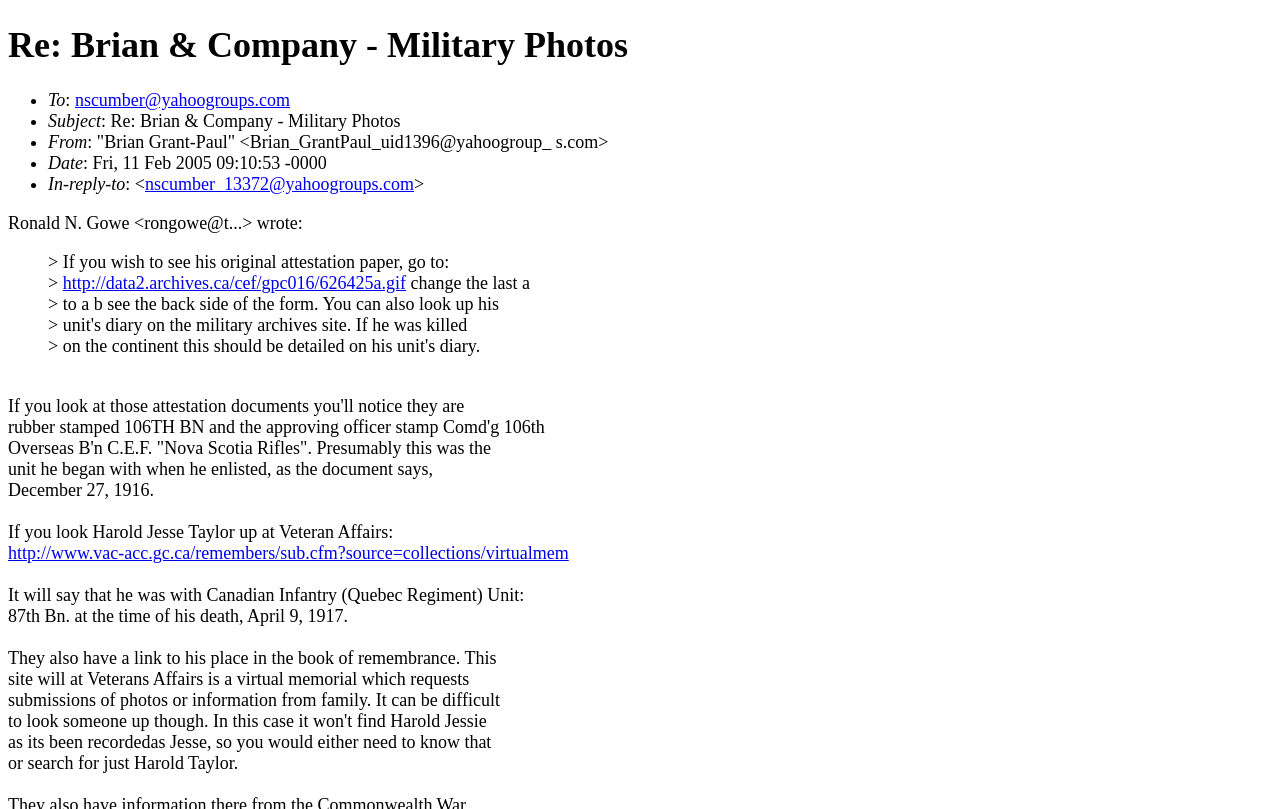Provide an in-depth caption for the elements present on the webpage.

This webpage appears to be an archived email conversation about military photos, specifically discussing Brian & Company. At the top, there is a heading with the title "Re: Brian & Company - Military Photos". Below the heading, there is a list of details about the email, including the sender's email address, subject, date, and in-reply-to information.

The main content of the email is a response from Ronald N. Gowe, which is presented in a blockquote format. The response discusses how to access an original attestation paper and provides a link to the document. It also mentions the unit "Overseas B'n C.E.F. 'Nova Scotia Rifles'" and provides information about a soldier named Harold Jesse Taylor, including his unit and date of death.

Throughout the response, there are several links provided, including one to the Veteran Affairs website, where users can find more information about Harold Jesse Taylor. The webpage also contains several paragraphs of text discussing the soldier's history and how to find more information about him. Overall, the webpage appears to be a discussion about military history and genealogy.